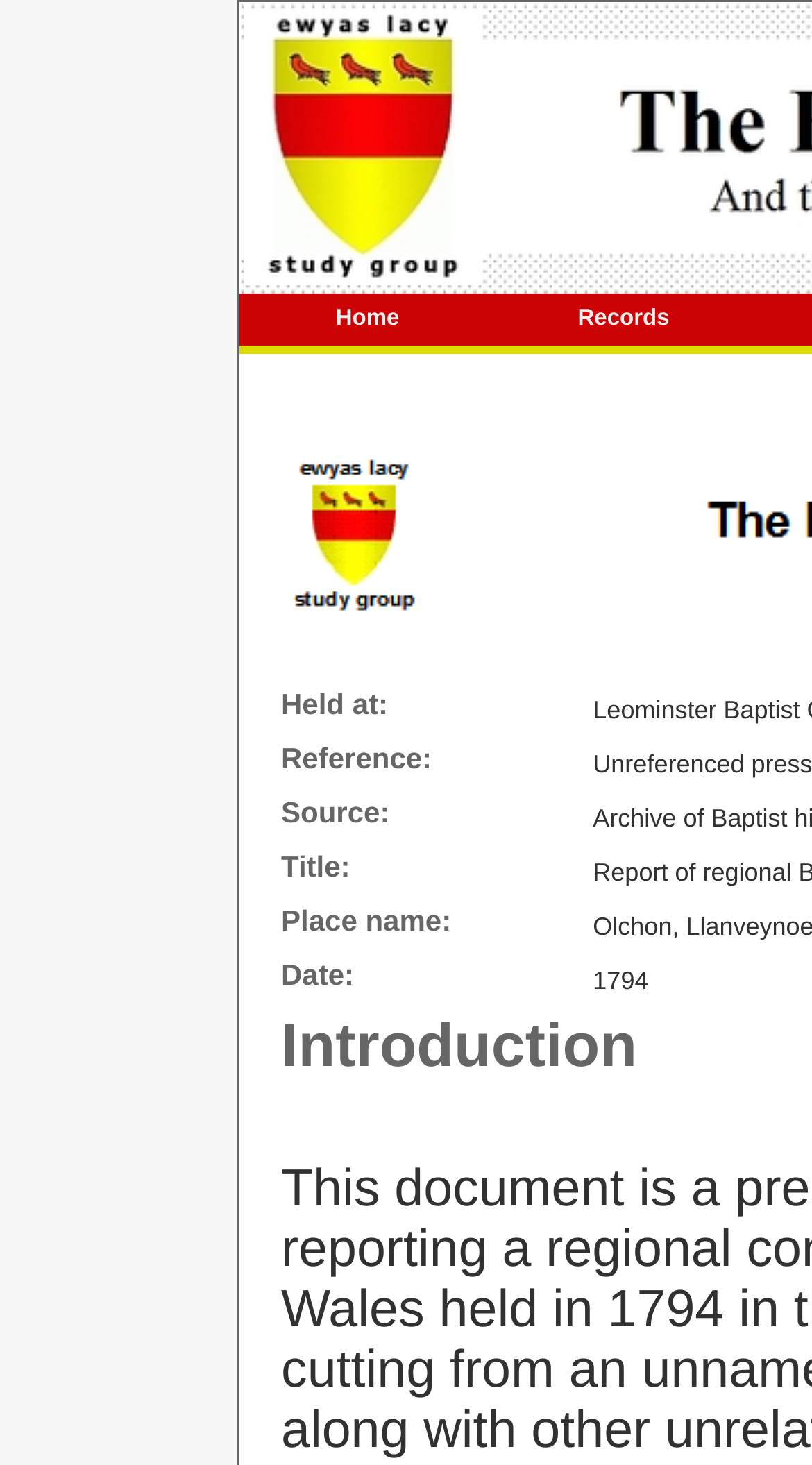Describe all visible elements and their arrangement on the webpage.

This webpage appears to be a report or archive of a regional Baptist convention held in Llanveynoe in 1794. At the top of the page, there are two links, "Home" and "Records", positioned side by side, with "Home" on the left and "Records" on the right.

Below these links, there is a table with six rows, each containing a label and a corresponding value. The labels are "Held at:", "Reference:", "Source:", "Title:", "Place name:", and "Date:", listed in that order from top to bottom. Each label is positioned to the left of its corresponding value.

The "Held at:" label is located near the top of the table, with its value positioned to the right of the label. The "Reference:", "Source:", "Title:", "Place name:", and "Date:" labels follow in sequence, each positioned below the previous one, with their corresponding values to the right.

At the bottom of the page, there is a single line of text, which appears to be a separator or a blank line.

Overall, the webpage presents a structured format for displaying information about the regional Baptist convention, with clear labels and values organized in a table.